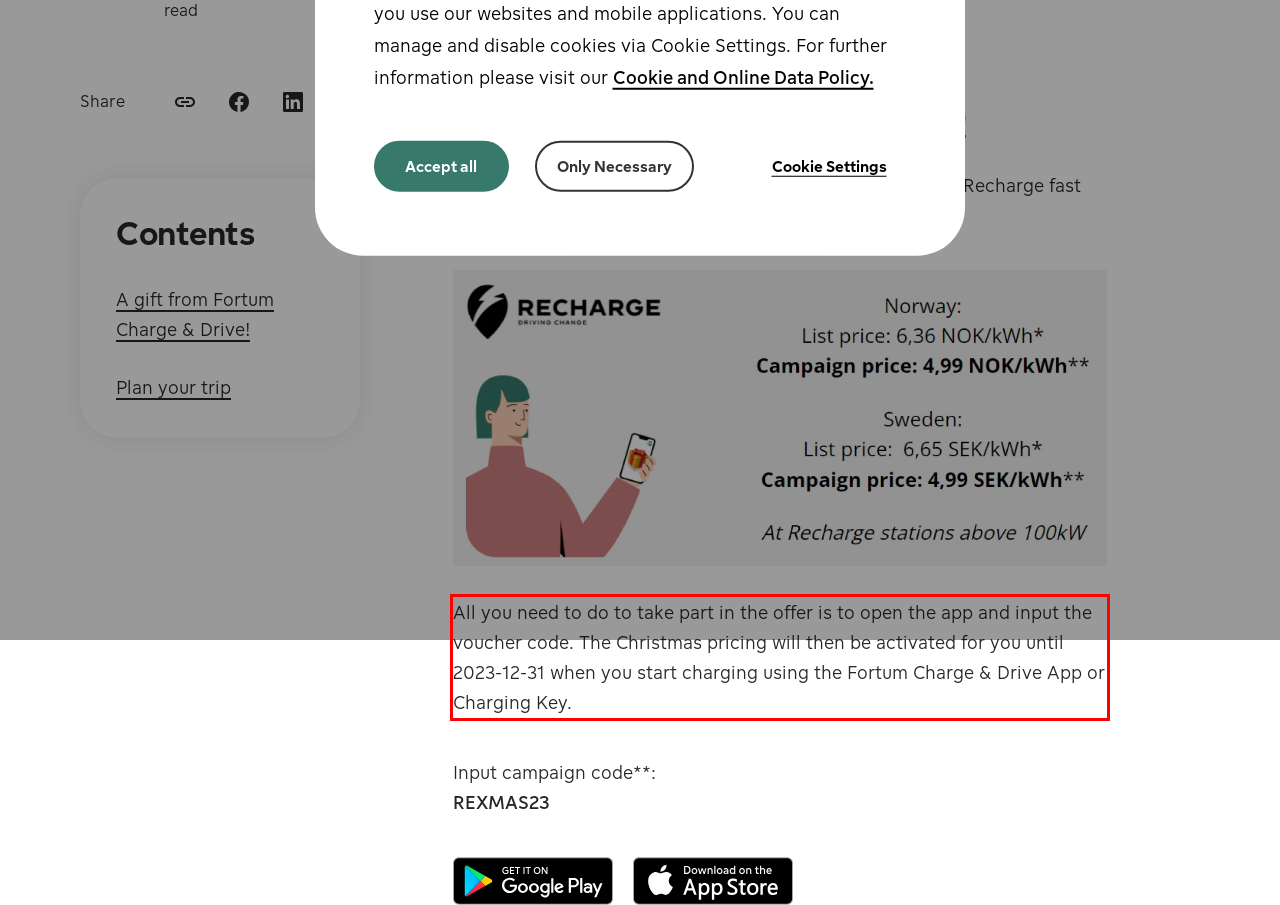Given a screenshot of a webpage containing a red bounding box, perform OCR on the text within this red bounding box and provide the text content.

All you need to do to take part in the offer is to open the app and input the voucher code. The Christmas pricing will then be activated for you until 2023-12-31 when you start charging using the Fortum Charge & Drive App or Charging Key.